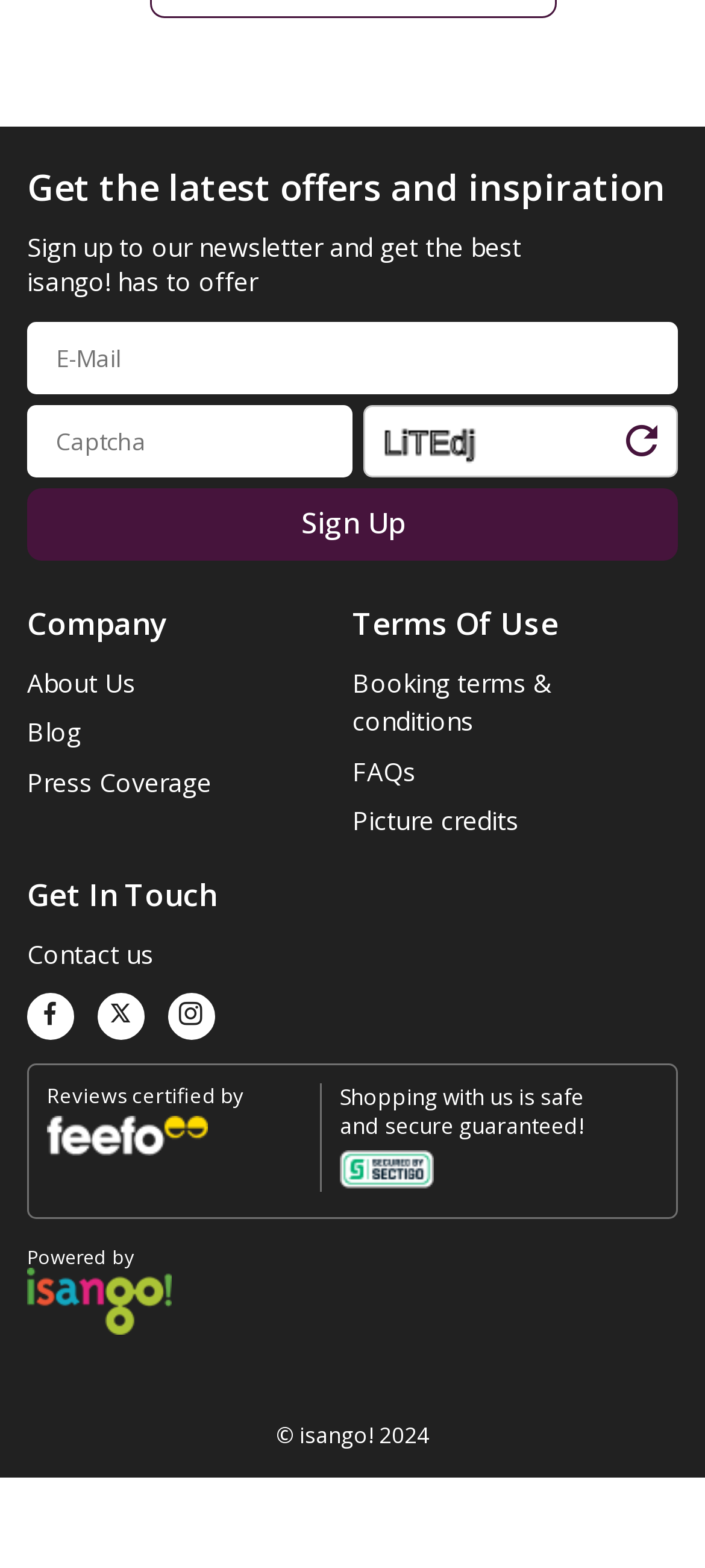Show the bounding box coordinates of the region that should be clicked to follow the instruction: "Enter email address."

[0.038, 0.205, 0.962, 0.251]